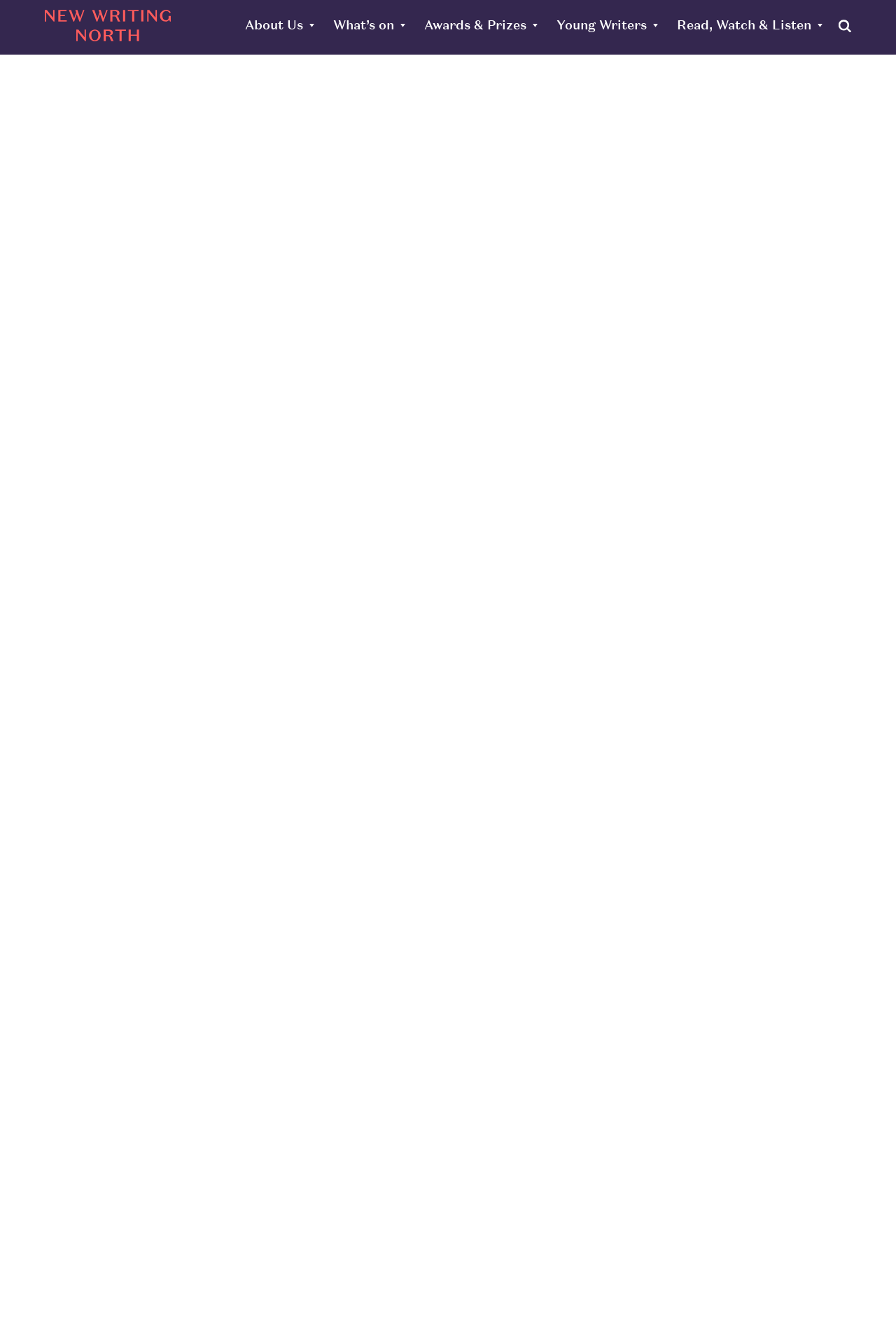Please determine the bounding box coordinates of the section I need to click to accomplish this instruction: "Visit New Writing North website".

[0.05, 0.007, 0.191, 0.031]